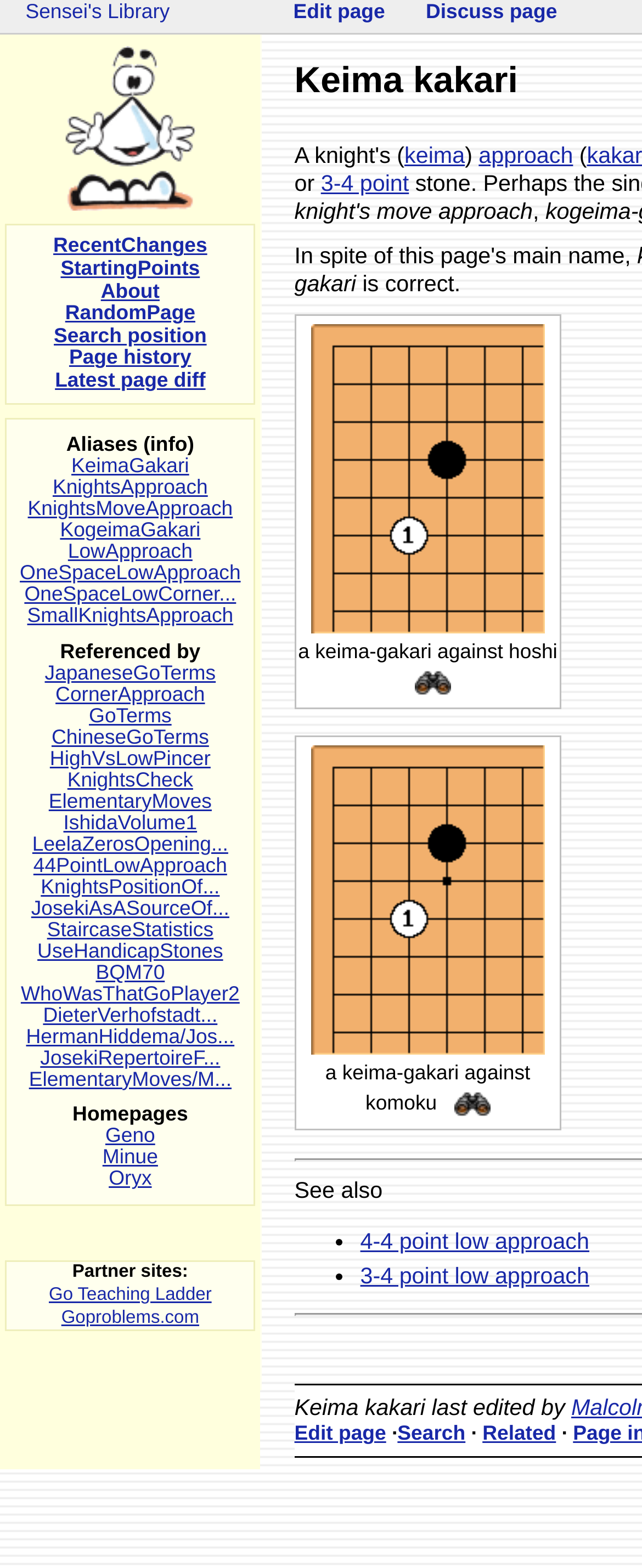Identify the bounding box coordinates for the element that needs to be clicked to fulfill this instruction: "Search for a position". Provide the coordinates in the format of four float numbers between 0 and 1: [left, top, right, bottom].

[0.647, 0.424, 0.703, 0.447]